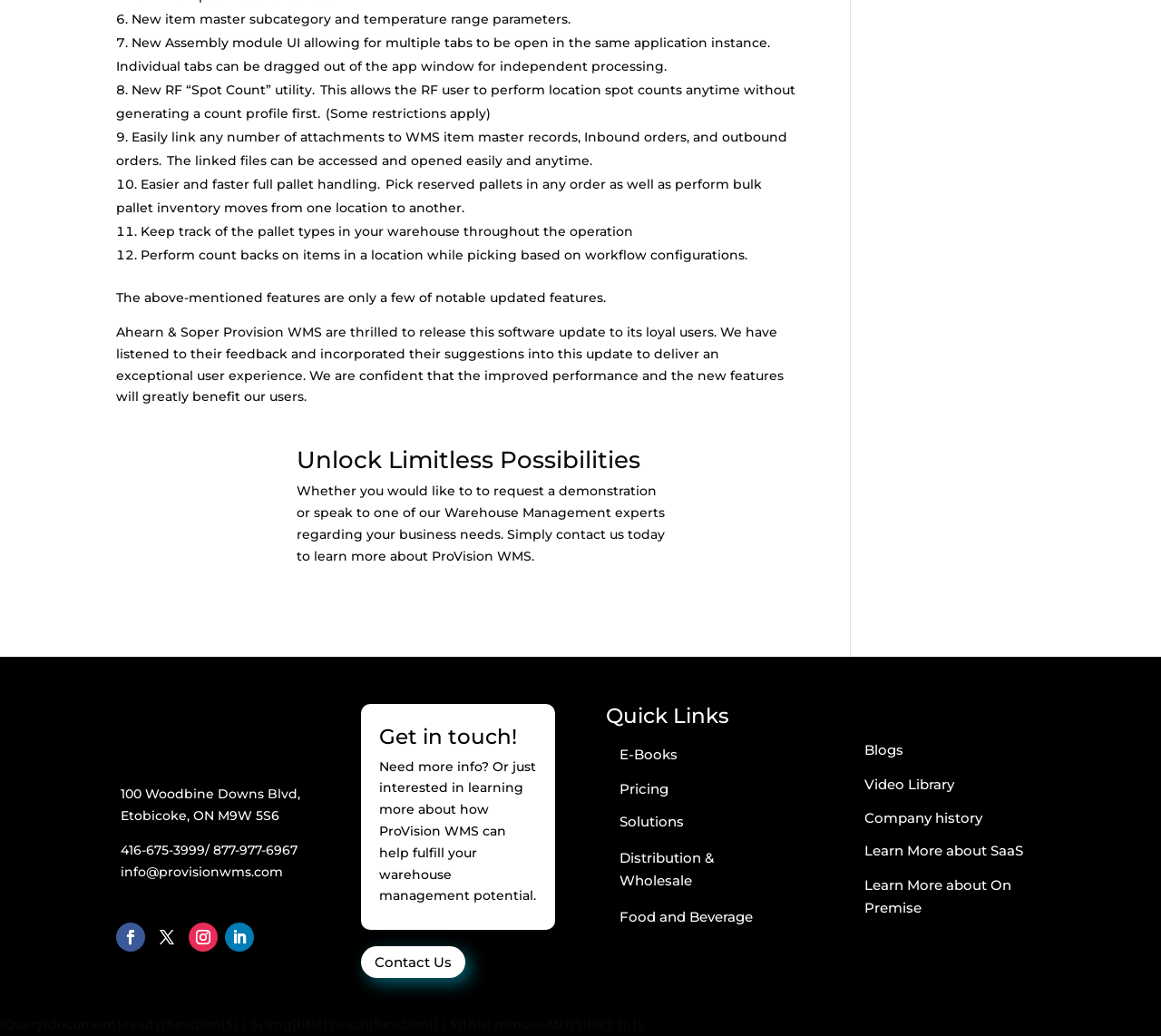Please determine the bounding box coordinates for the element that should be clicked to follow these instructions: "Check the address of Ahearn & Soper Provision WMS".

[0.104, 0.759, 0.259, 0.774]